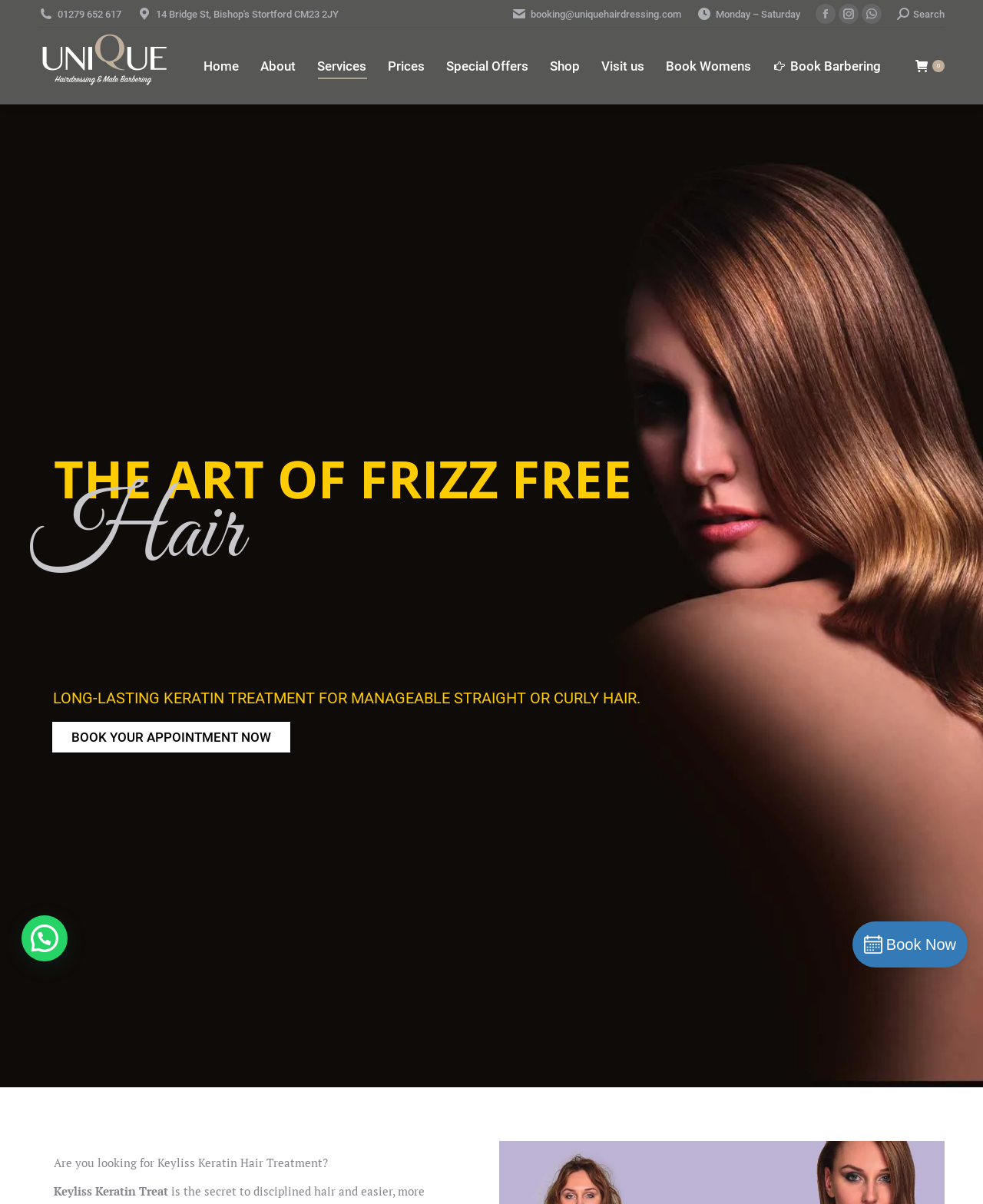What are the operating hours?
Look at the screenshot and respond with a single word or phrase.

Monday – Saturday